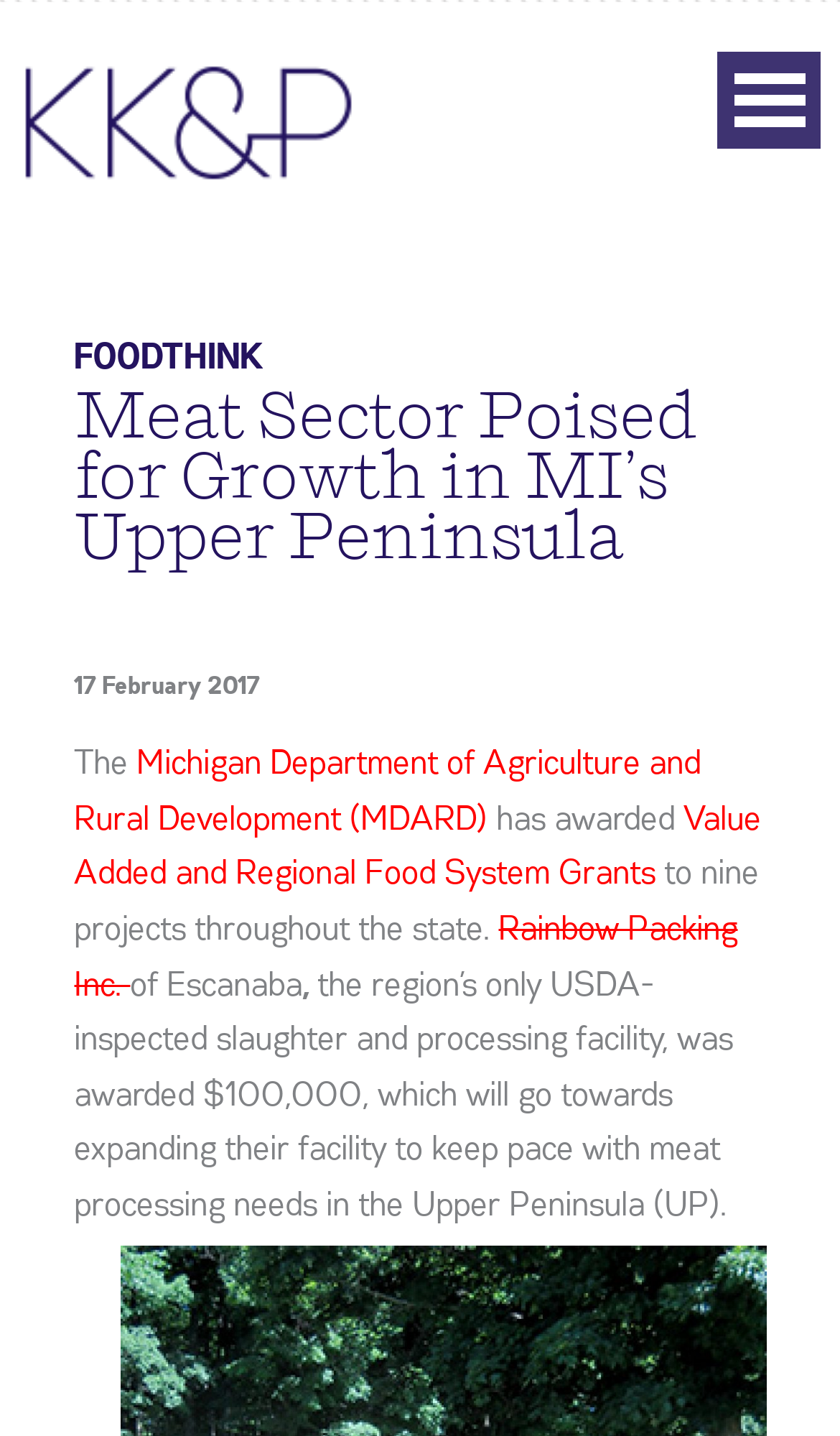How many projects received grants?
Craft a detailed and extensive response to the question.

The answer can be found in the text 'to nine projects throughout the state.' which indicates that nine projects received grants.